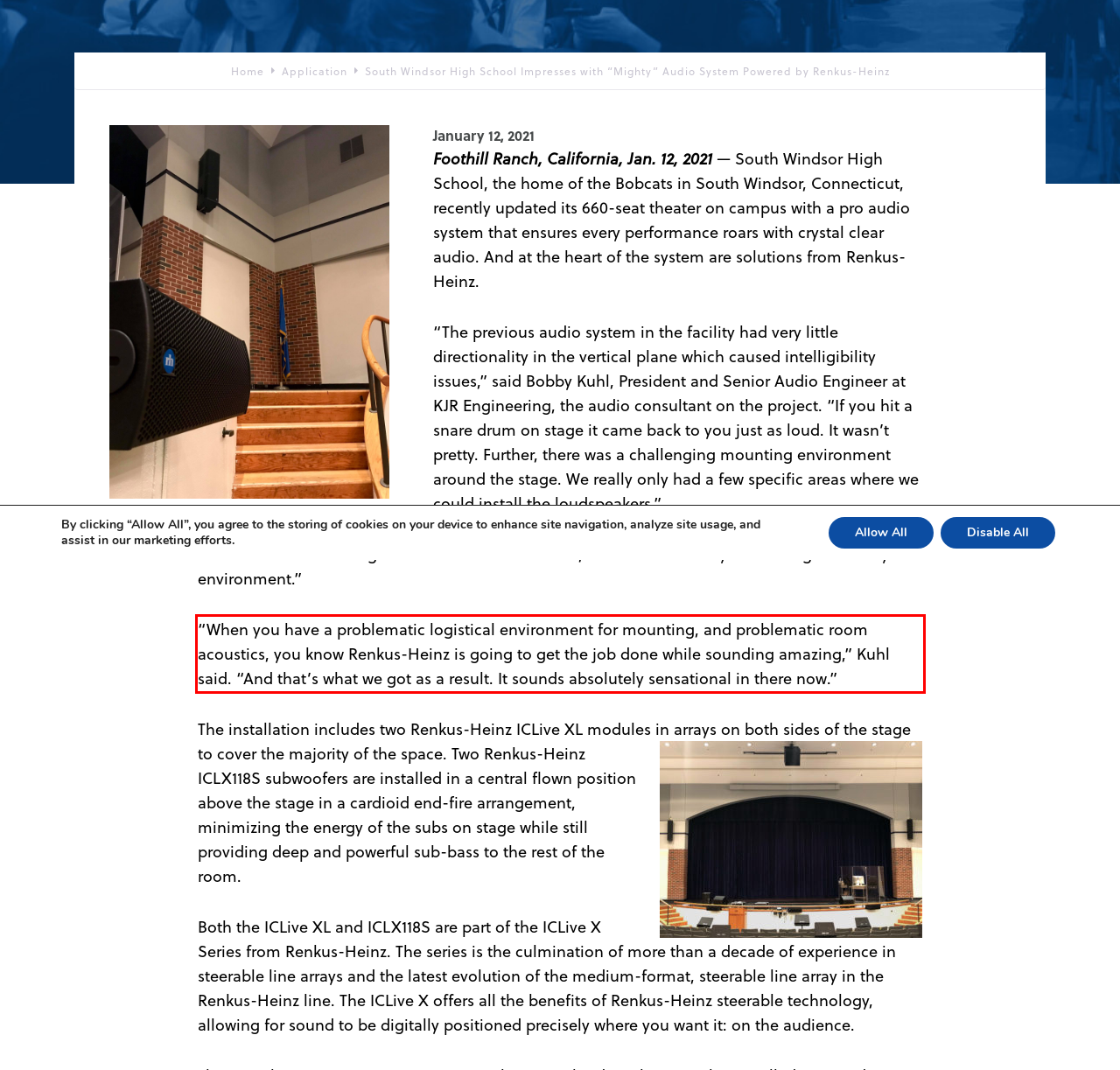Analyze the screenshot of the webpage and extract the text from the UI element that is inside the red bounding box.

“When you have a problematic logistical environment for mounting, and problematic room acoustics, you know Renkus-Heinz is going to get the job done while sounding amazing,” Kuhl said. “And that’s what we got as a result. It sounds absolutely sensational in there now.”